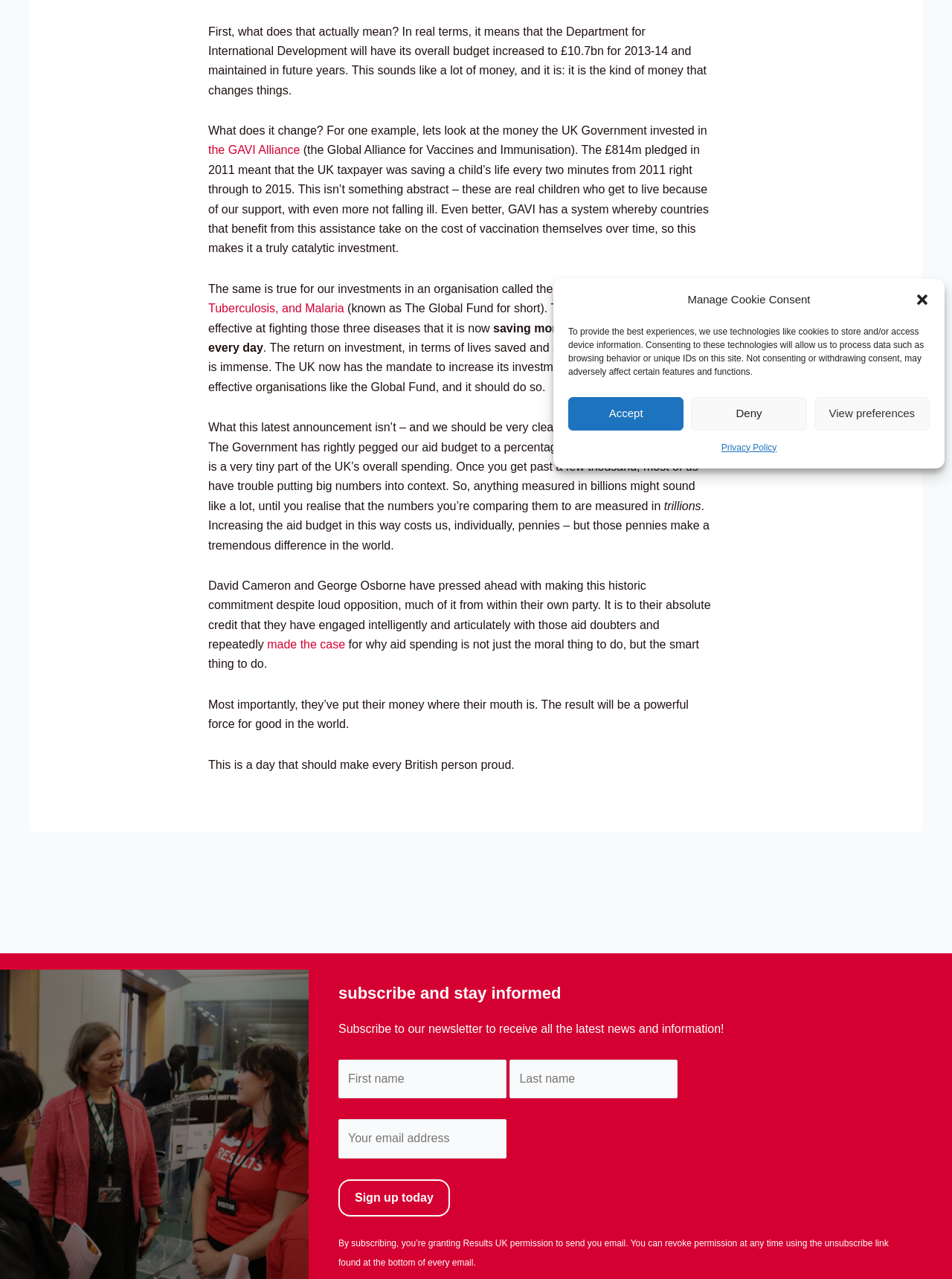From the webpage screenshot, identify the region described by View preferences. Provide the bounding box coordinates as (top-left x, top-left y, bottom-right x, bottom-right y), with each value being a floating point number between 0 and 1.

[0.855, 0.31, 0.977, 0.336]